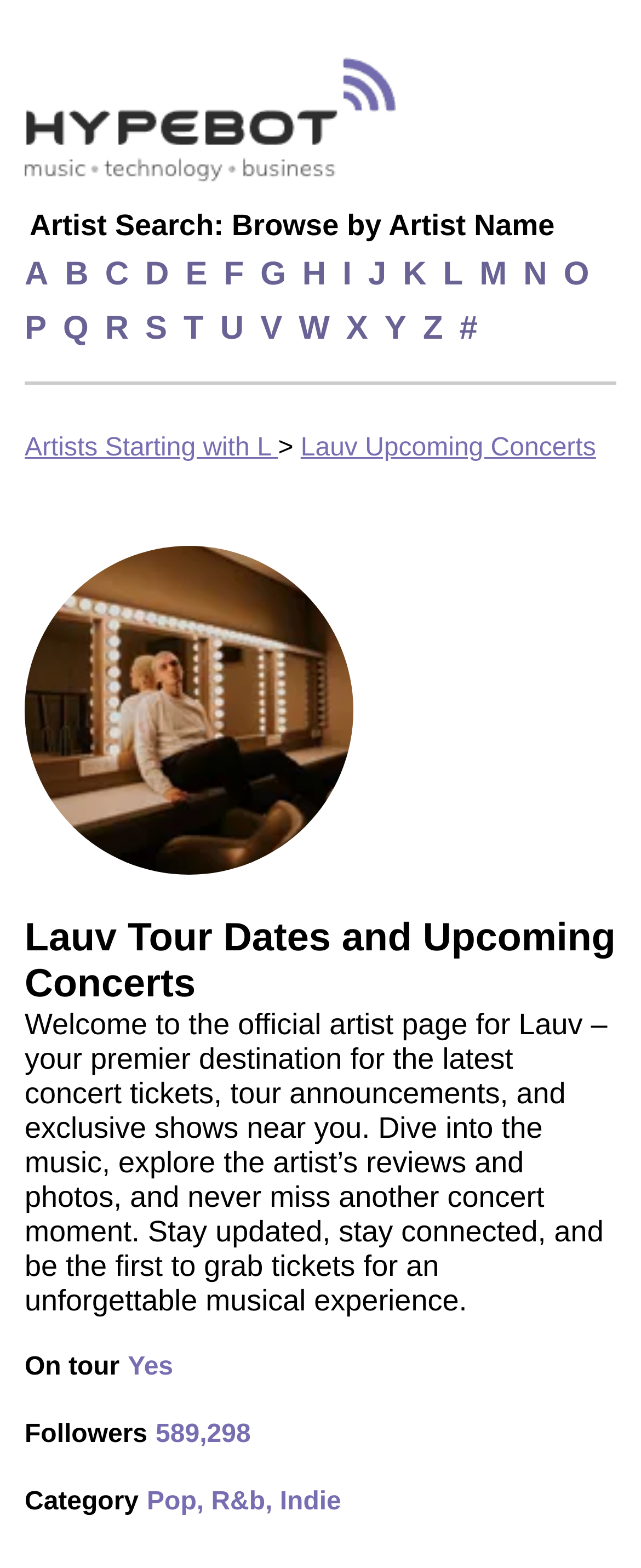Answer the question below in one word or phrase:
How many followers does Lauv have?

589,298